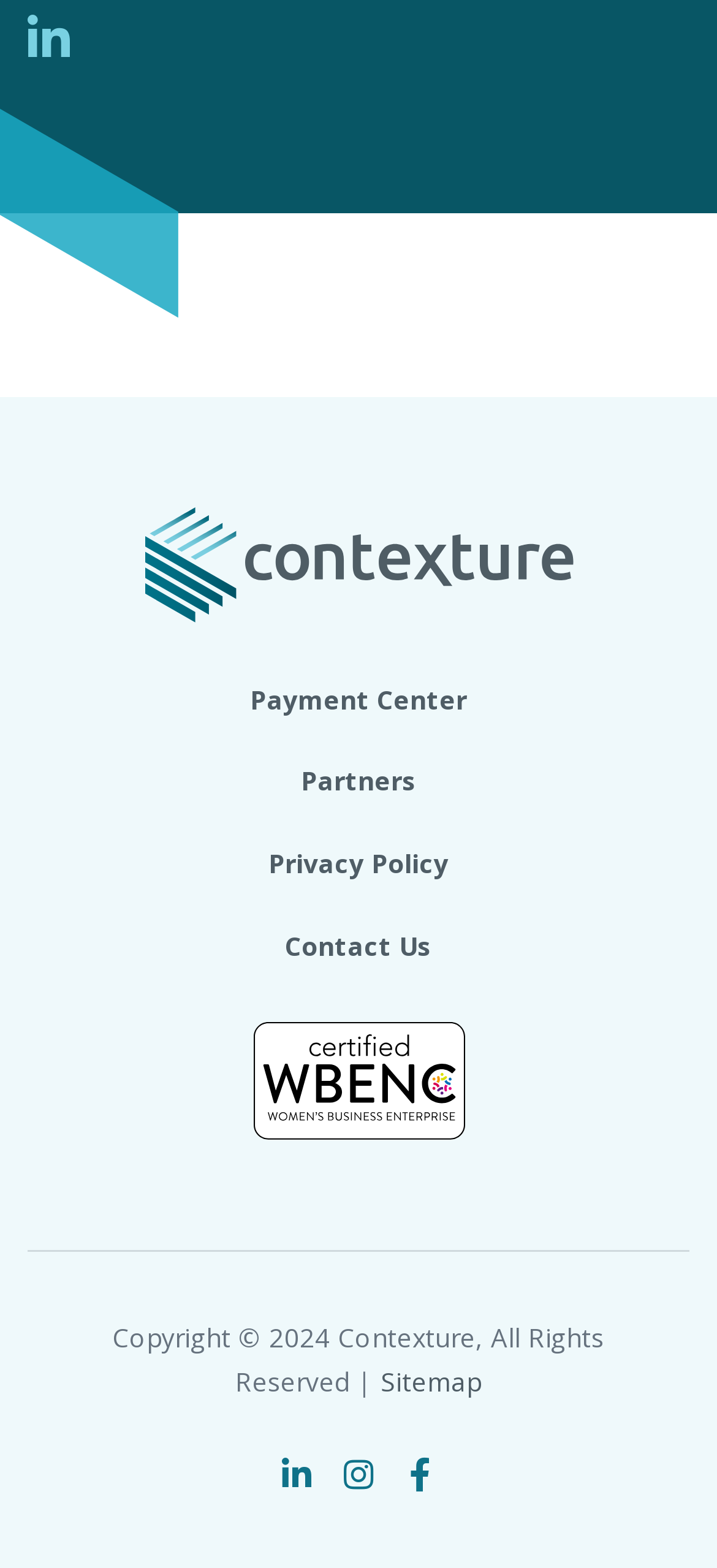Respond with a single word or phrase for the following question: 
What is the name of the certification logo?

Certified WBENC